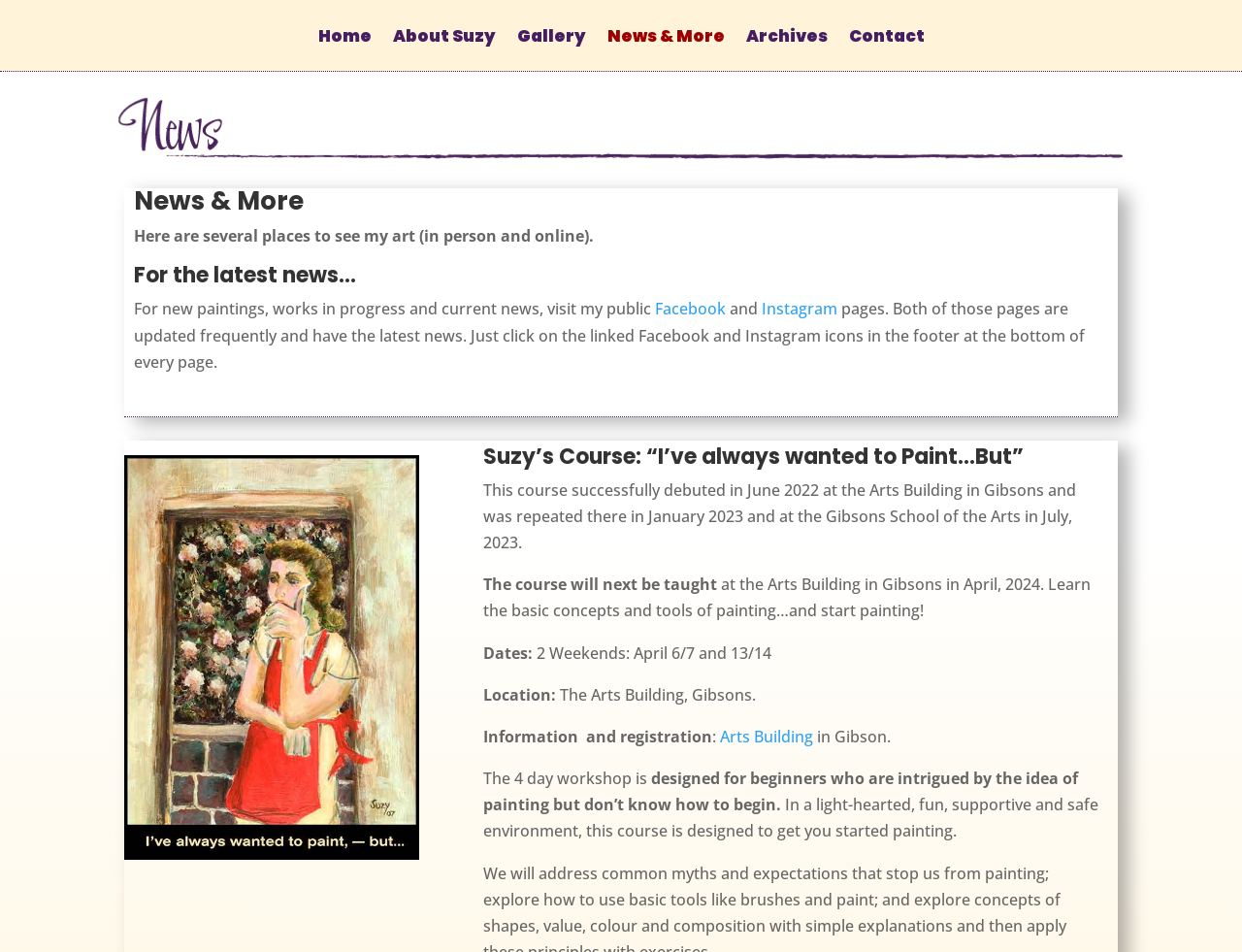Locate the bounding box coordinates of the area that needs to be clicked to fulfill the following instruction: "Visit Suzy’s Facebook page". The coordinates should be in the format of four float numbers between 0 and 1, namely [left, top, right, bottom].

[0.527, 0.313, 0.584, 0.336]